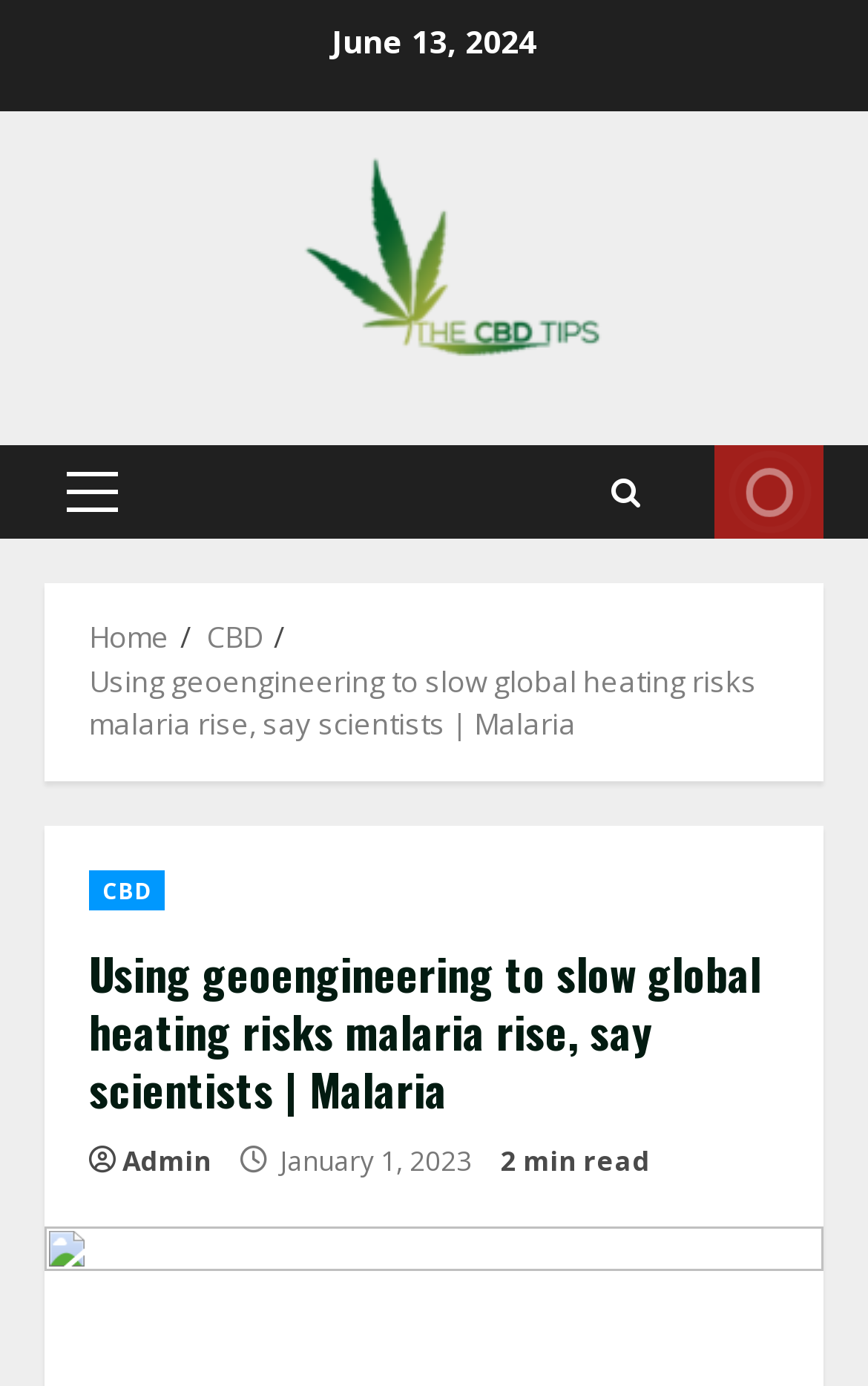Offer a meticulous caption that includes all visible features of the webpage.

The webpage appears to be a news article about geoengineering and its potential impact on malaria. At the top of the page, there is a date "June 13, 2024" and a link to "The CBD Tips" with an accompanying image. Below this, there is a primary menu with a link labeled "Primary Menu". 

To the right of the primary menu, there are two links: one labeled "LIVE" and another with a search icon. Below these links, there is a navigation section labeled "Breadcrumbs" with three links: "Home", "CBD", and the title of the article "Using geoengineering to slow global heating risks malaria rise, say scientists | Malaria". 

The main content of the article is headed by a title "Using geoengineering to slow global heating risks malaria rise, say scientists | Malaria" and has a link to "CBD" below it. The article also has a mention of the author "Admin" and the date "January 1, 2023" with a reading time of "2 min read".